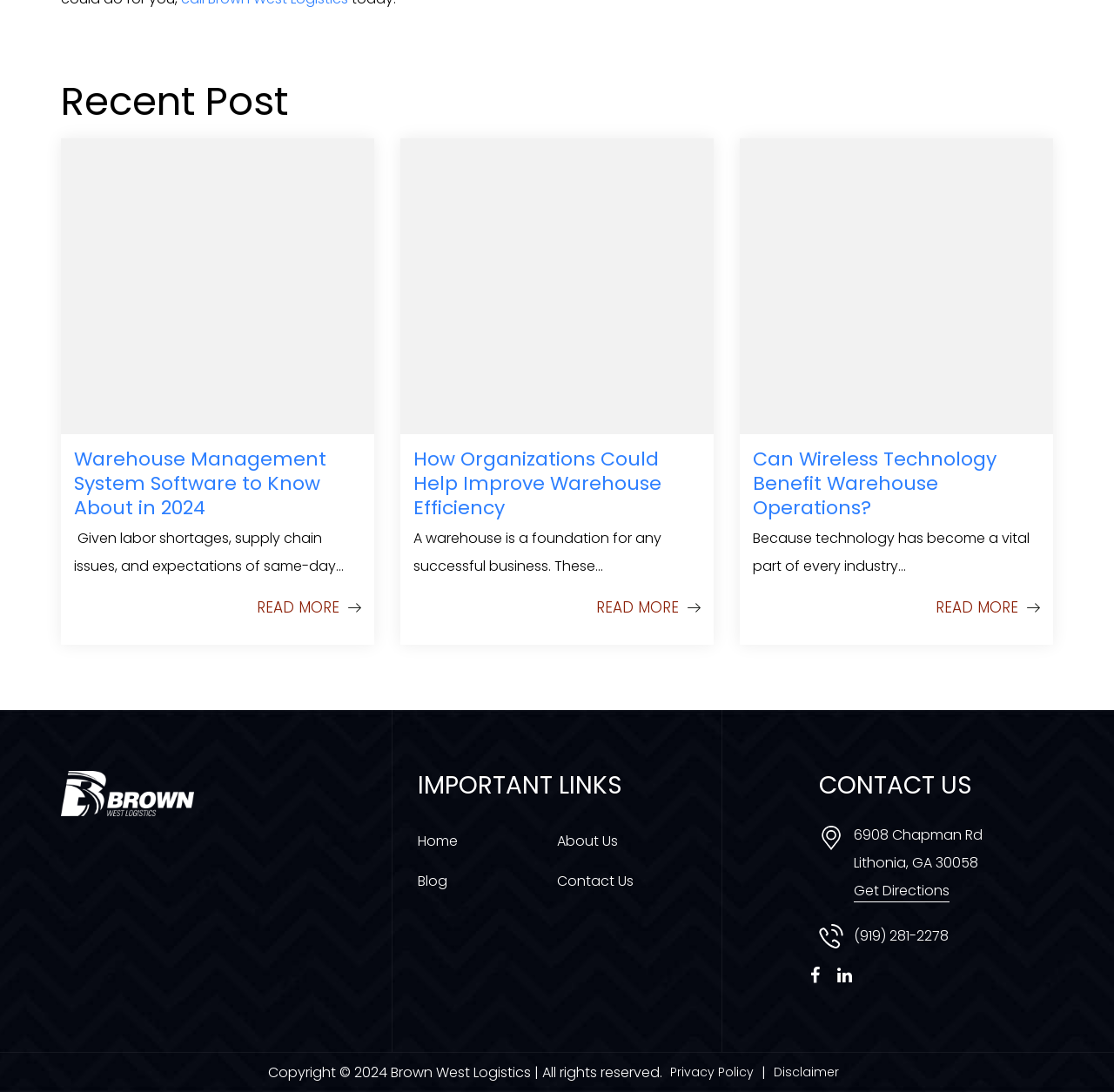Please look at the image and answer the question with a detailed explanation: What is the phone number of the company?

The phone number of the company can be found by looking at the link element with the text '(919) 281-2278' in the contentinfo section, which is associated with emphasis elements.